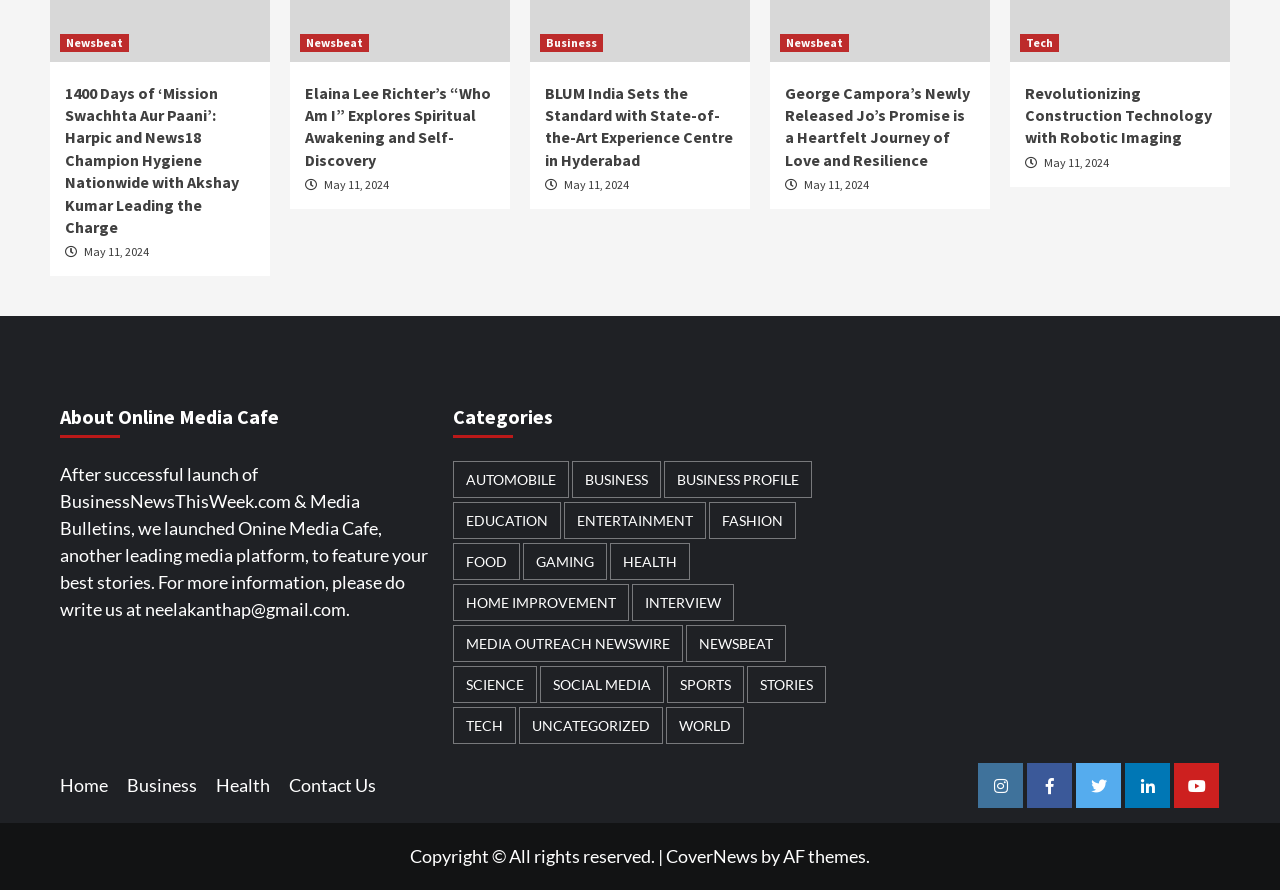Identify the bounding box for the UI element specified in this description: "World". The coordinates must be four float numbers between 0 and 1, formatted as [left, top, right, bottom].

[0.521, 0.795, 0.582, 0.836]